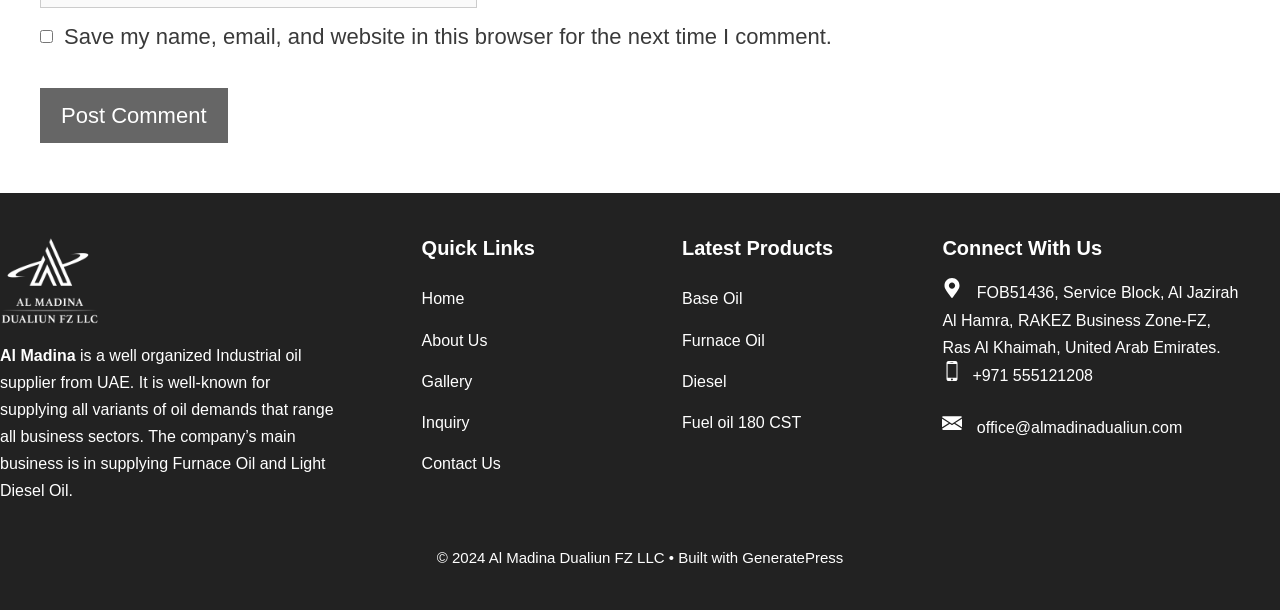Use a single word or phrase to answer the question: 
What is the email address of the company?

office@almadinadualiun.com